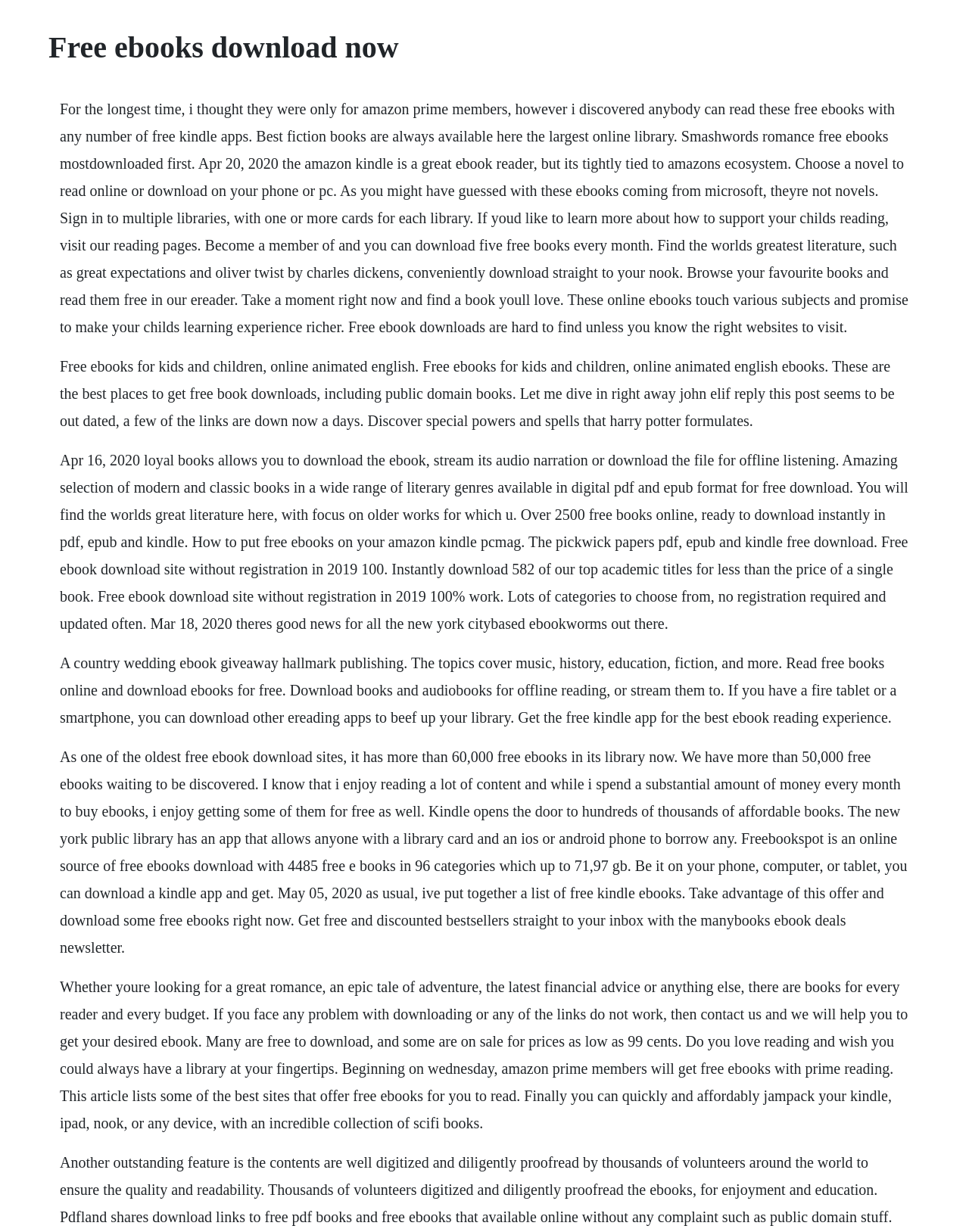Can users download ebooks in different formats?
Please look at the screenshot and answer in one word or a short phrase.

Yes